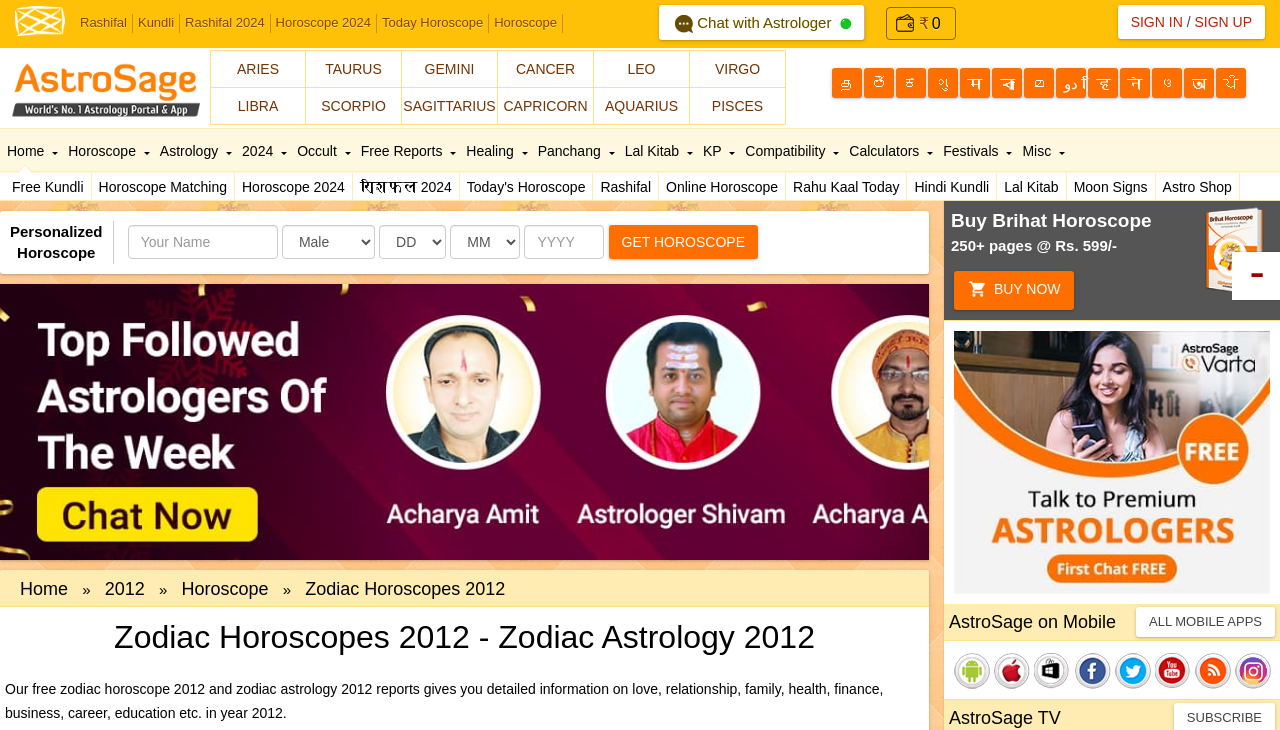Provide the bounding box coordinates of the HTML element described as: "Hindi Kundli". The bounding box coordinates should be four float numbers between 0 and 1, i.e., [left, top, right, bottom].

[0.709, 0.237, 0.779, 0.275]